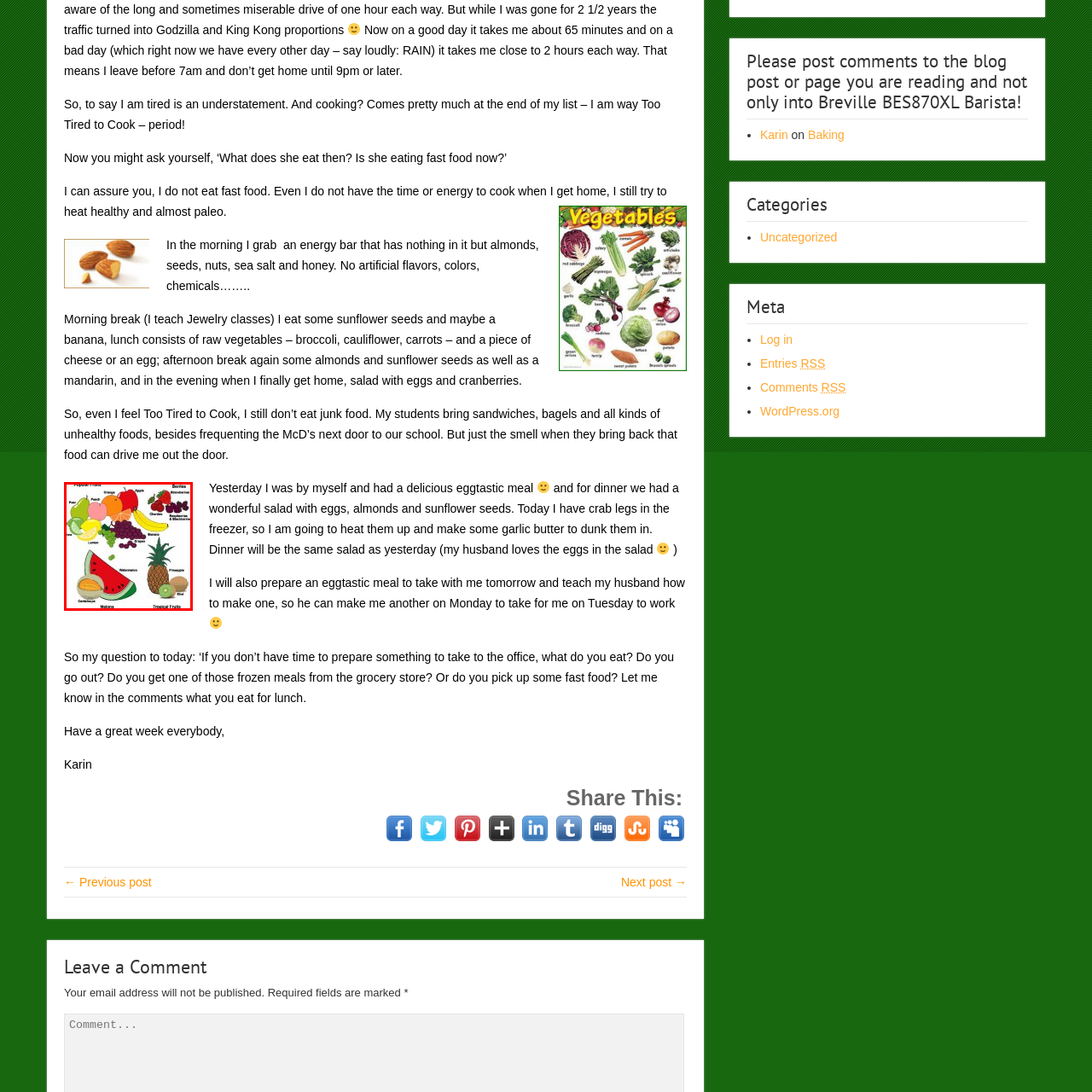Pay attention to the section of the image delineated by the white outline and provide a detailed response to the subsequent question, based on your observations: 
What type of fruits are watermelon, cantaloupe, pineapple, and kiwi?

The image categorizes watermelon, cantaloupe, pineapple, and kiwi as tropical fruits, which are displayed in the lower section of the image. This classification is based on their origin and characteristics, which distinguish them from popular fruits.